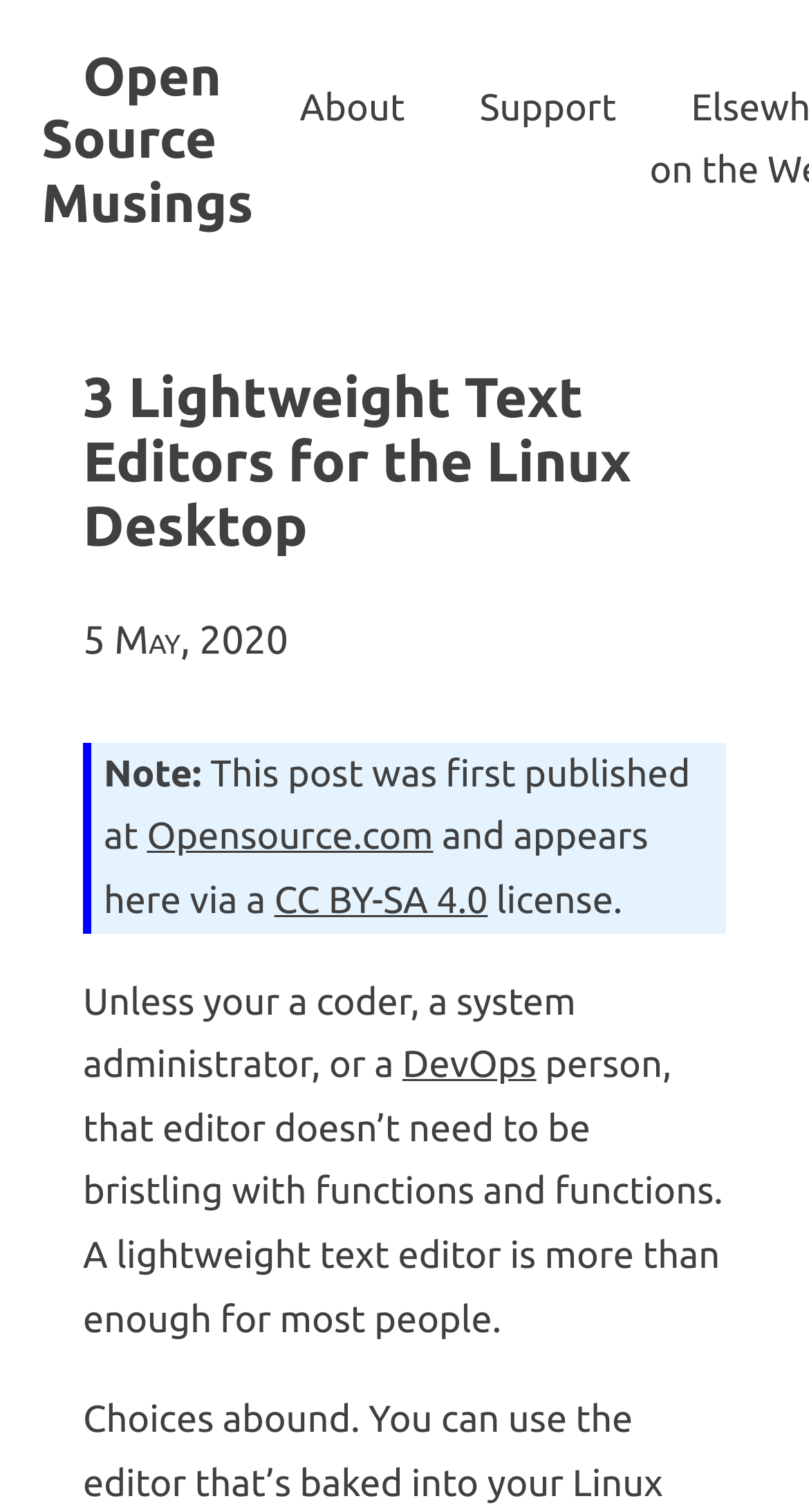Locate the UI element described by About and provide its bounding box coordinates. Use the format (top-left x, top-left y, bottom-right x, bottom-right y) with all values as floating point numbers between 0 and 1.

[0.37, 0.057, 0.501, 0.085]